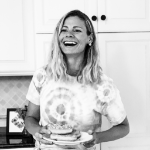Based on the visual content of the image, answer the question thoroughly: What is the color of the kitchen cabinets?

The background of the image features sleek white cabinets, which complement the woman's casual attire and the overall warm tone of the kitchen.